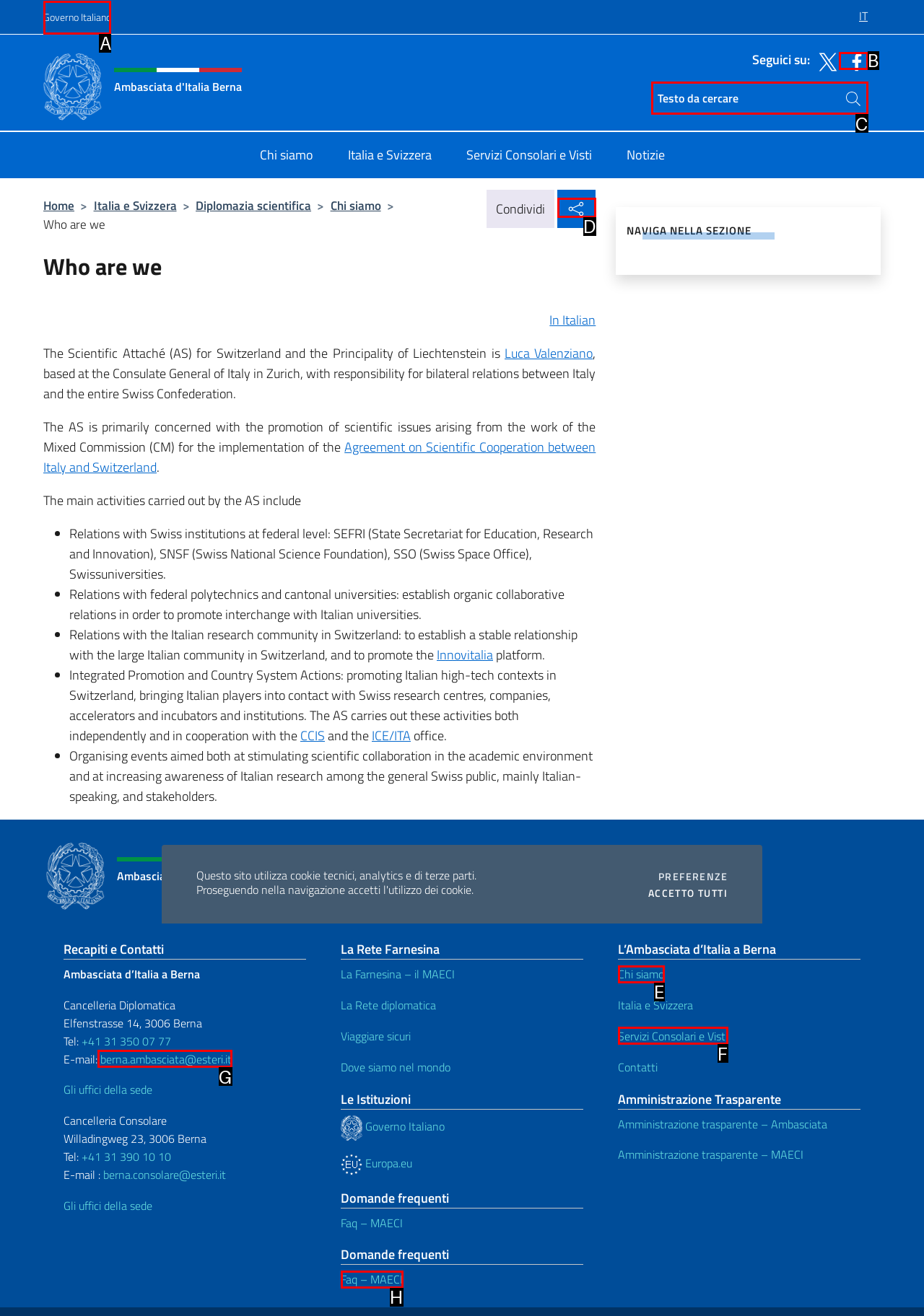Determine the letter of the UI element that you need to click to perform the task: Go to Governo Italiano.
Provide your answer with the appropriate option's letter.

A